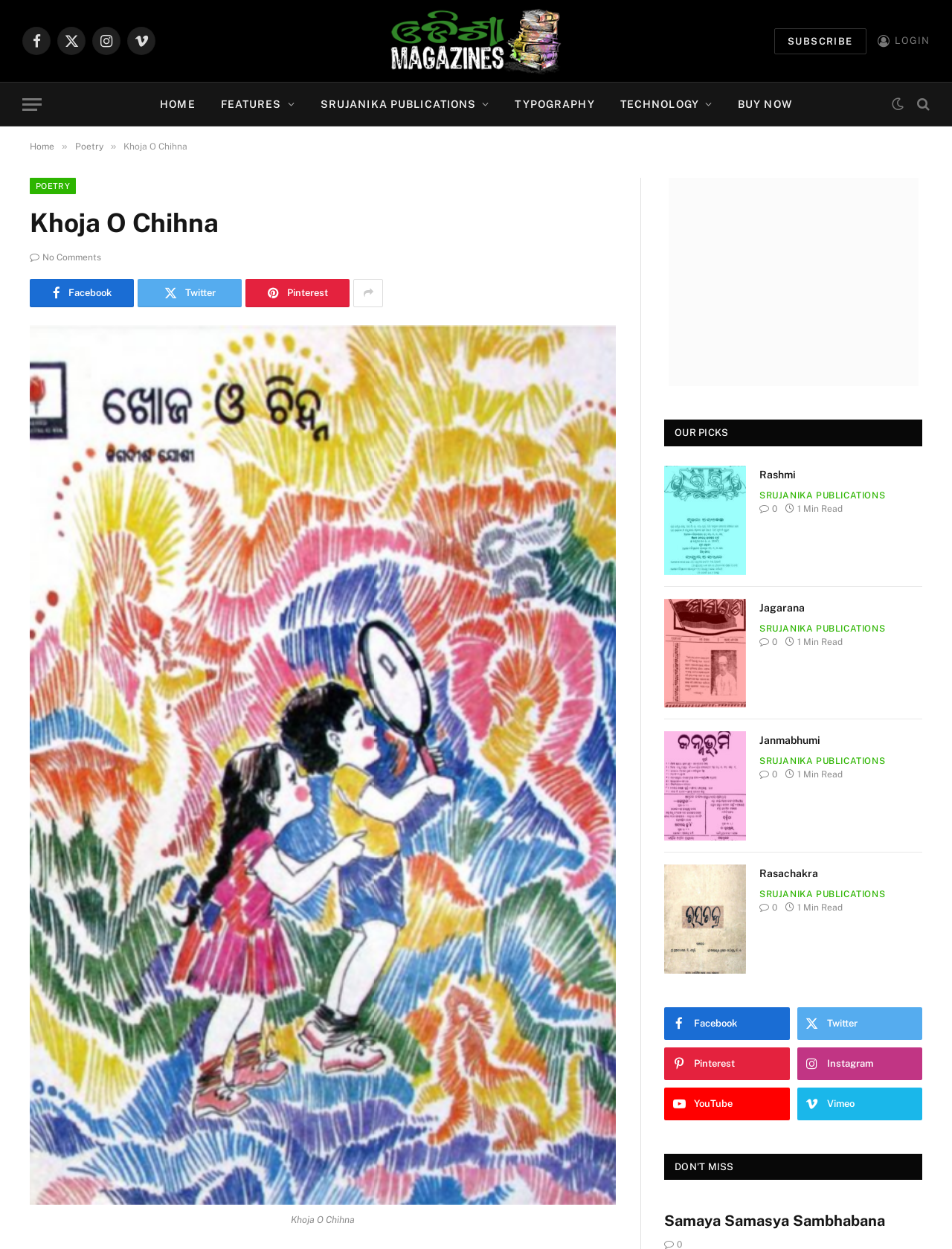Using the provided description Samaya Samasya Sambhabana, find the bounding box coordinates for the UI element. Provide the coordinates in (top-left x, top-left y, bottom-right x, bottom-right y) format, ensuring all values are between 0 and 1.

[0.698, 0.97, 0.969, 0.986]